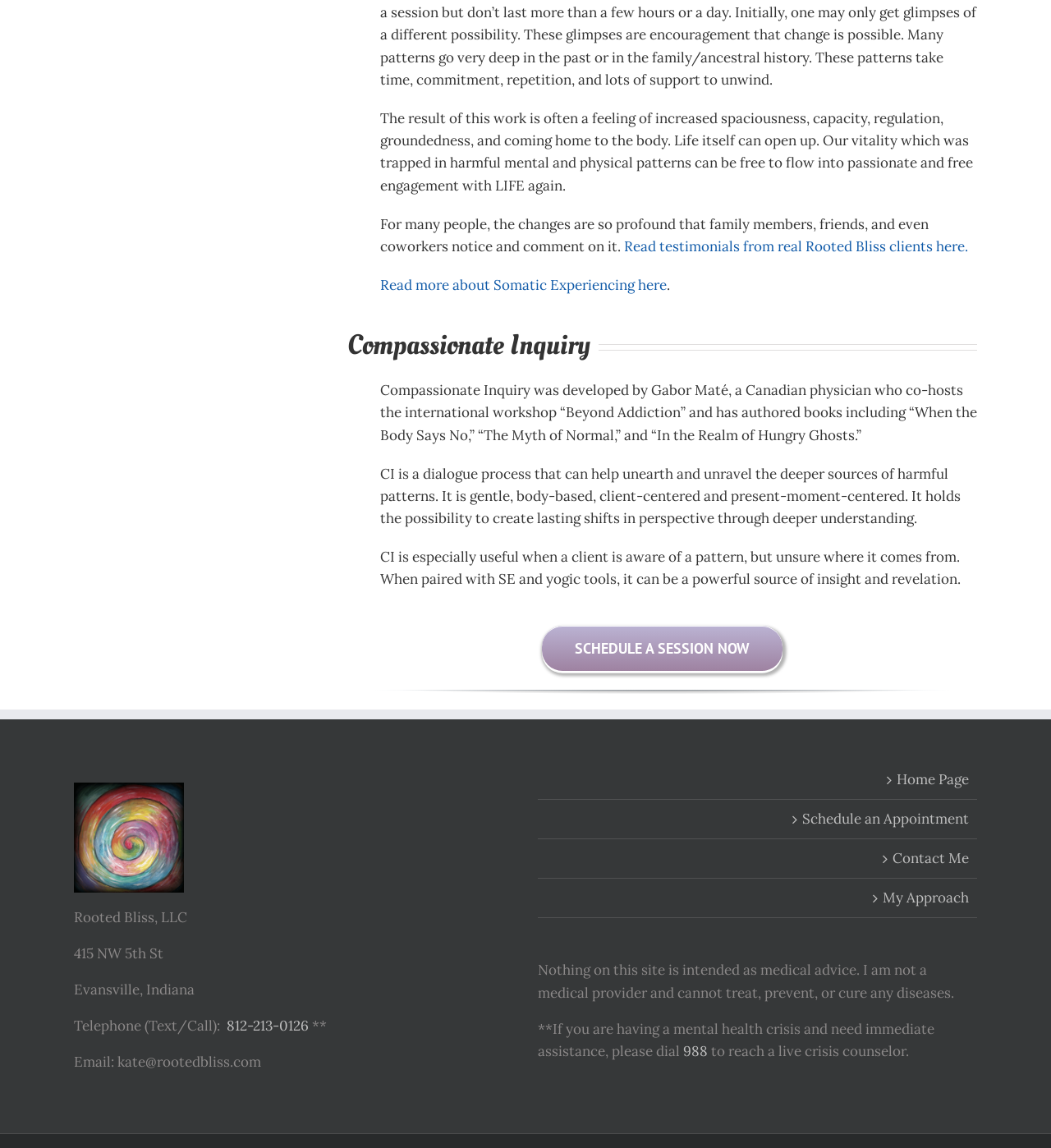Determine the bounding box coordinates of the UI element that matches the following description: "Schedule a Session now". The coordinates should be four float numbers between 0 and 1 in the format [left, top, right, bottom].

[0.516, 0.545, 0.745, 0.584]